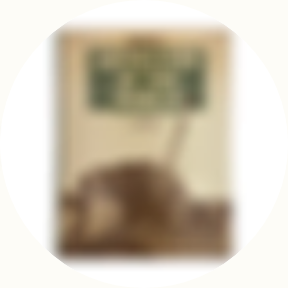What is the background of the book cover?
Using the image, respond with a single word or phrase.

Softly blurred interior setting